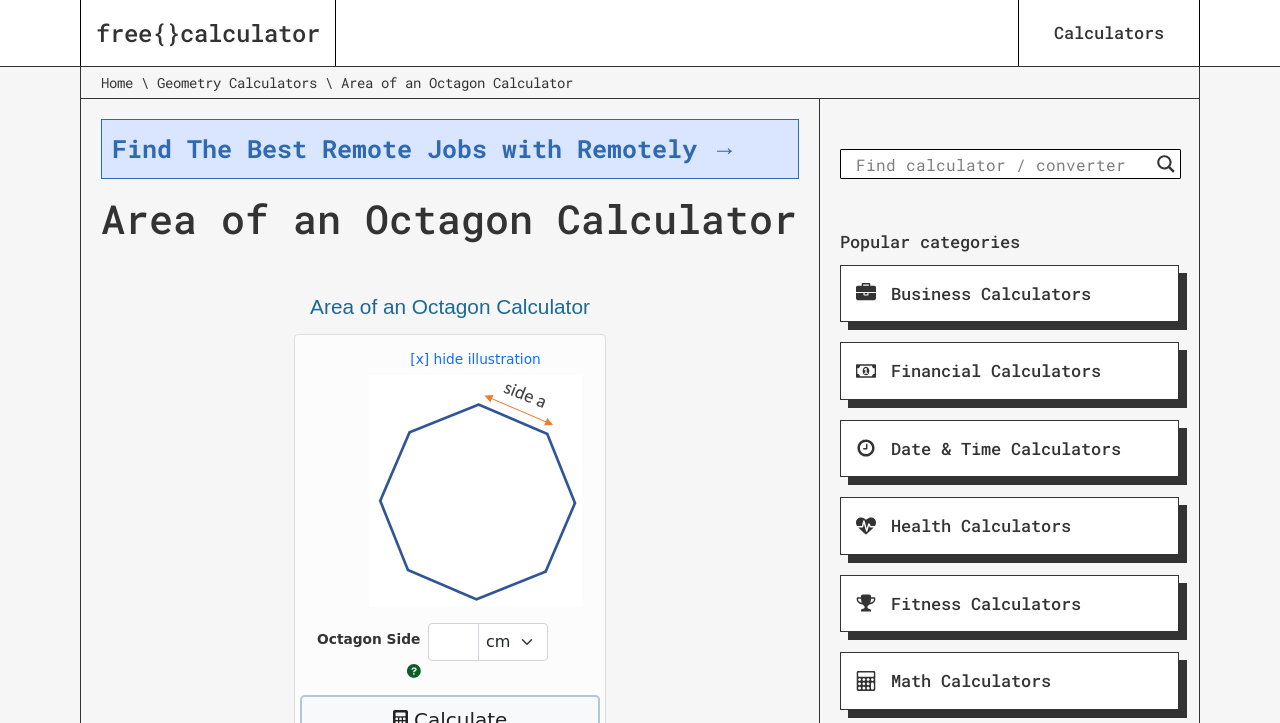Find the bounding box coordinates of the element I should click to carry out the following instruction: "Contact us".

None